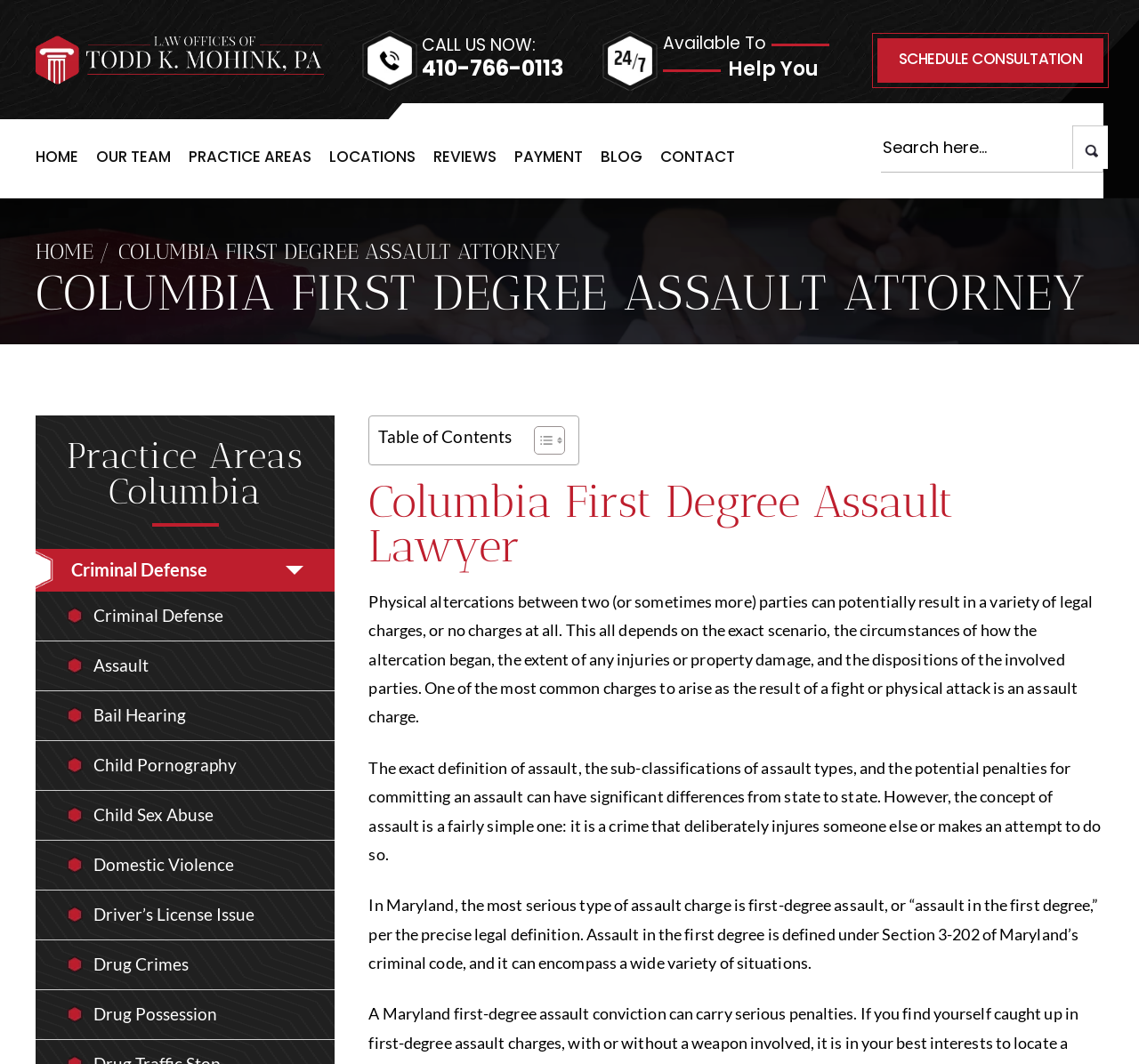What is the main topic of the webpage?
Please elaborate on the answer to the question with detailed information.

I found the main topic of the webpage by looking at the heading with the text 'COLUMBIA FIRST DEGREE ASSAULT ATTORNEY' and the corresponding content that discusses assault charges and lawyers.